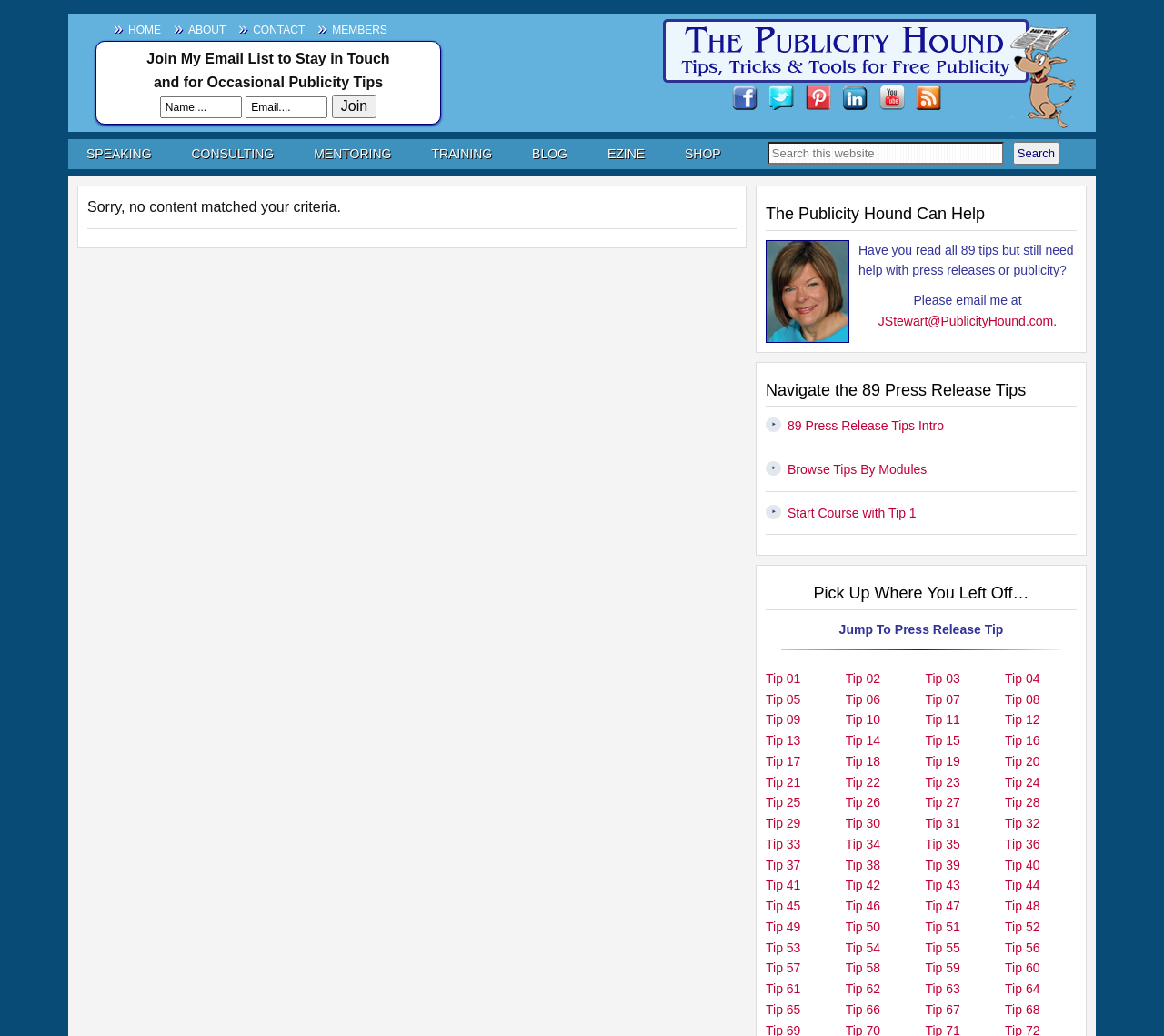Determine the bounding box for the UI element as described: "Kristina Scheuermann". The coordinates should be represented as four float numbers between 0 and 1, formatted as [left, top, right, bottom].

None